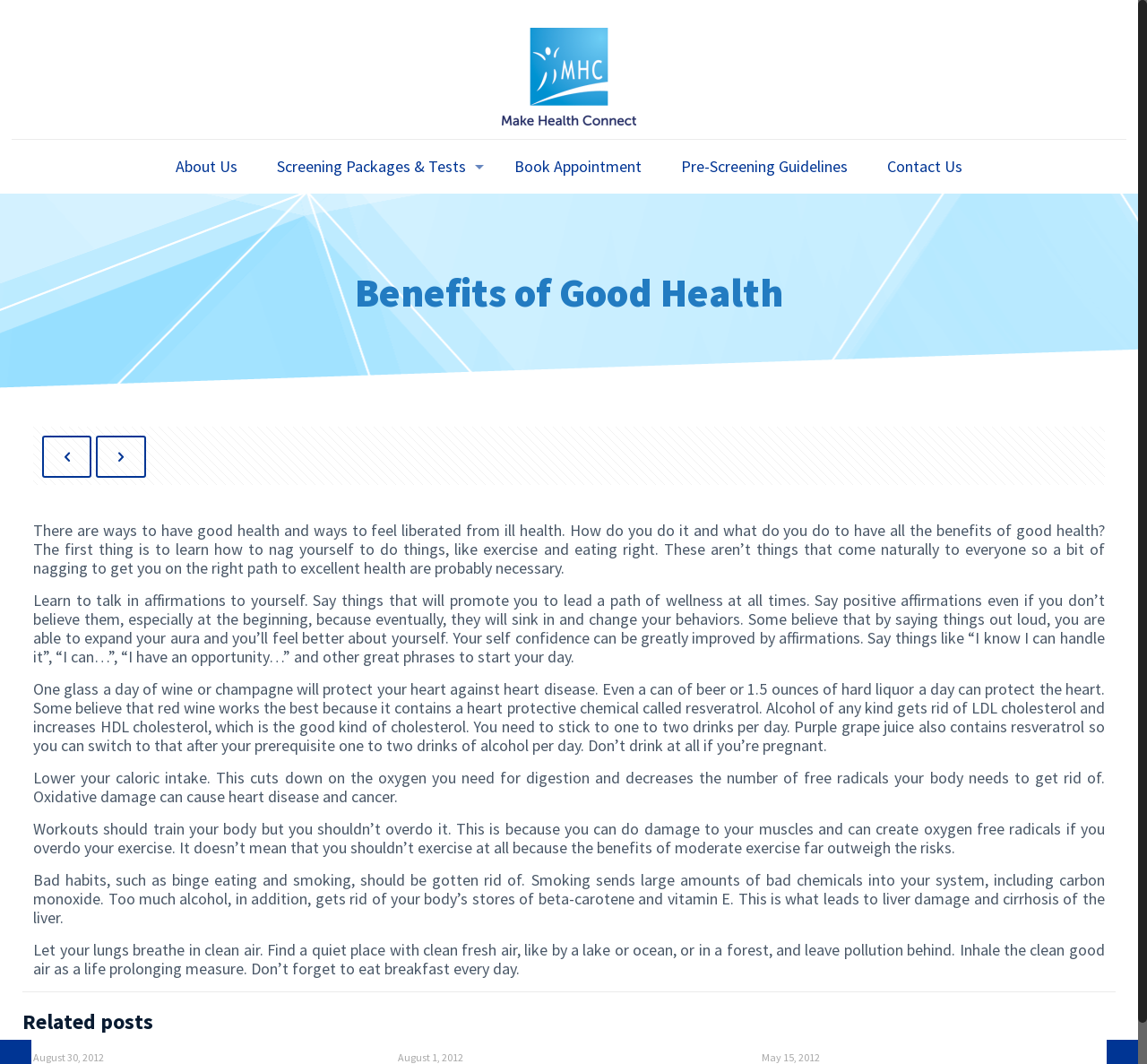Please specify the bounding box coordinates in the format (top-left x, top-left y, bottom-right x, bottom-right y), with all values as floating point numbers between 0 and 1. Identify the bounding box of the UI element described by: Screening Packages & Tests

[0.226, 0.14, 0.43, 0.174]